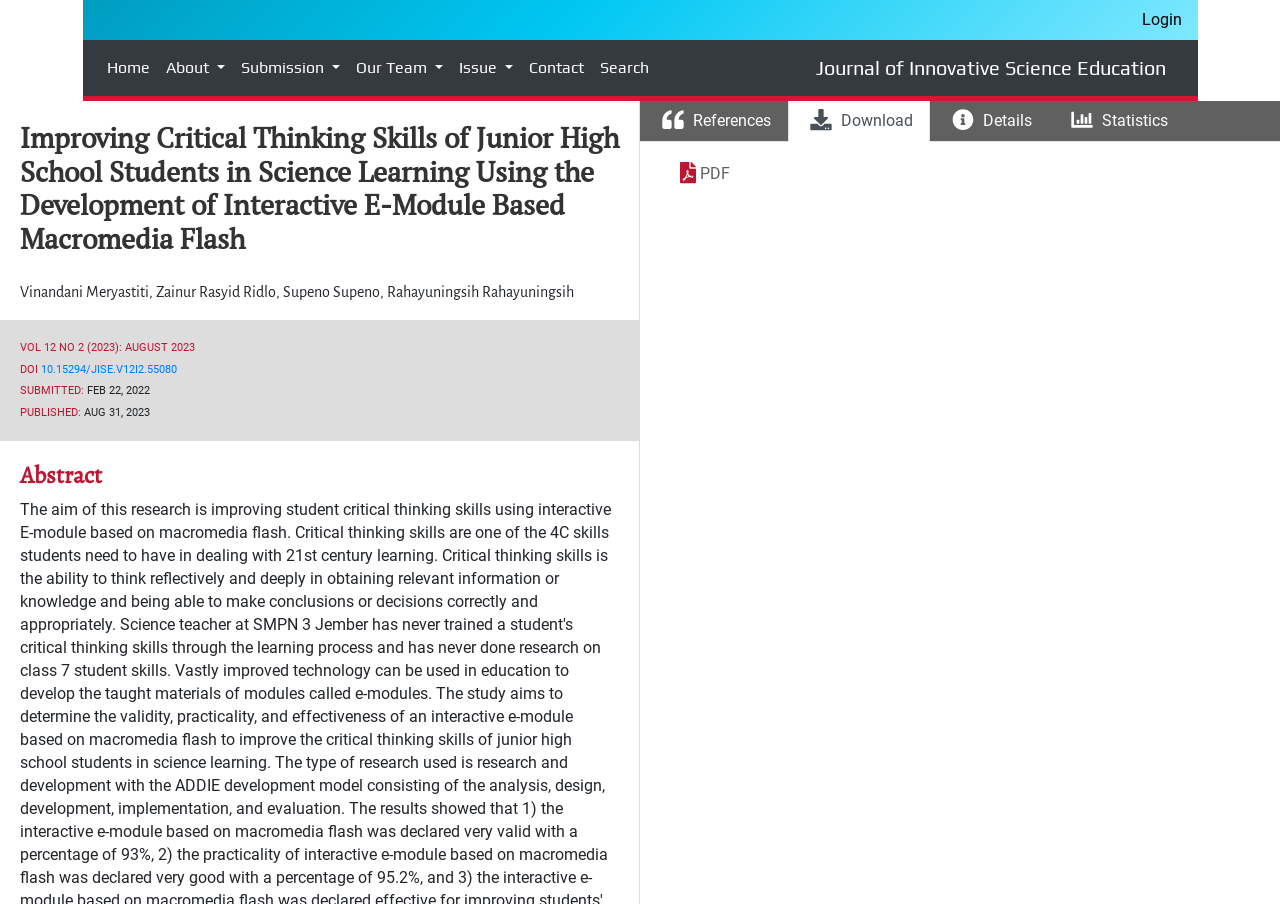Summarize the webpage with a detailed and informative caption.

The webpage appears to be a journal article page, specifically from the "Journal of Innovative Science Education". At the top right corner, there are several links and buttons, including "Login", "Home", "About", "Submission", "Our Team", "Issue", "Contact", and "Search". 

Below these links and buttons, there is a tab list with four tabs: "References", "Download", "Details", and "Statistics". The "Download" tab is currently selected, and it contains a link to download the article in PDF format.

The main content of the page is divided into several sections. The title of the article, "Improving Critical Thinking Skills of Junior High School Students in Science Learning Using the Development of Interactive E-Module Based Macromedia Flash", is displayed prominently at the top. Below the title, there are links to the authors' names: Vinandani Meryastiti, Zainur Rasyid Ridlo, Supeno Supeno, and Rahayuningsih Rahayuningsih.

Further down, there is a section displaying the article's metadata, including the volume and issue number, DOI, submission and publication dates. The abstract of the article is also provided, marked with a heading "Abstract".